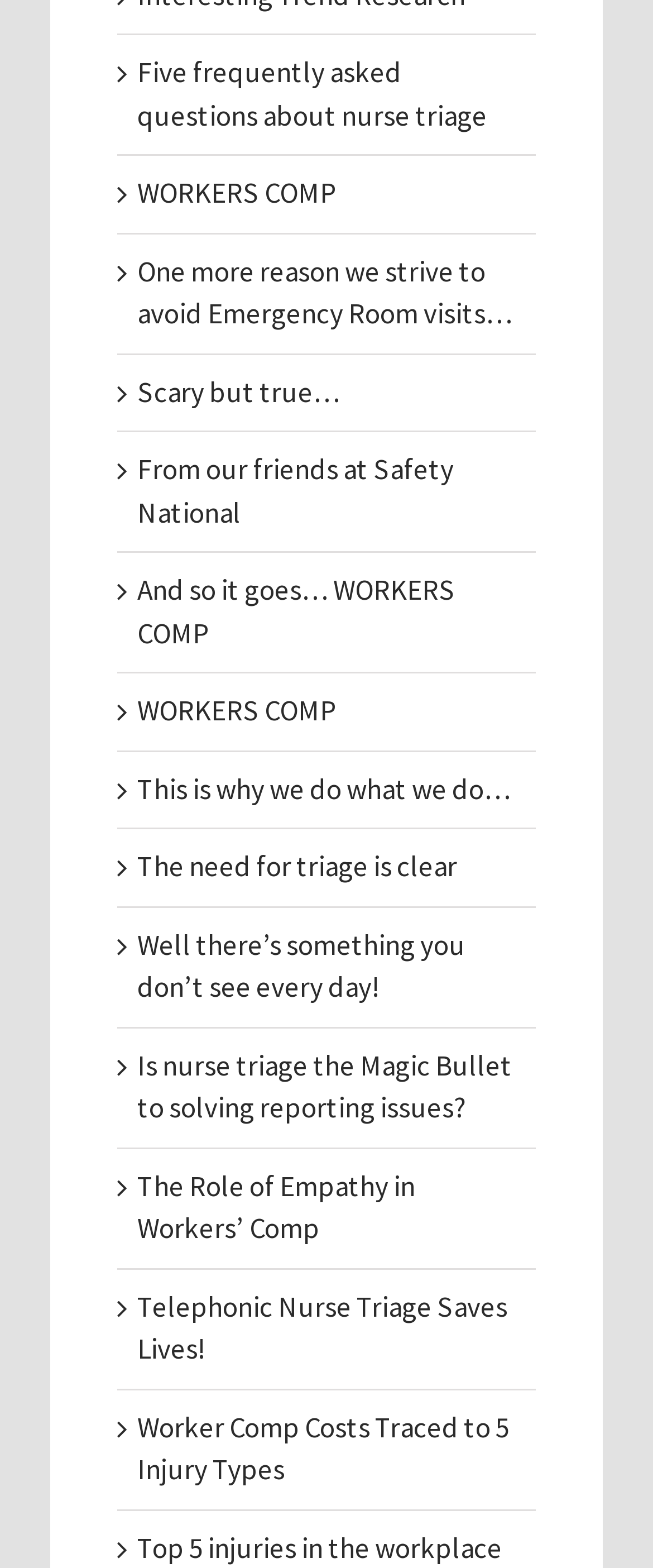Show the bounding box coordinates of the region that should be clicked to follow the instruction: "Check out the role of empathy in workers' comp."

[0.21, 0.744, 0.636, 0.795]